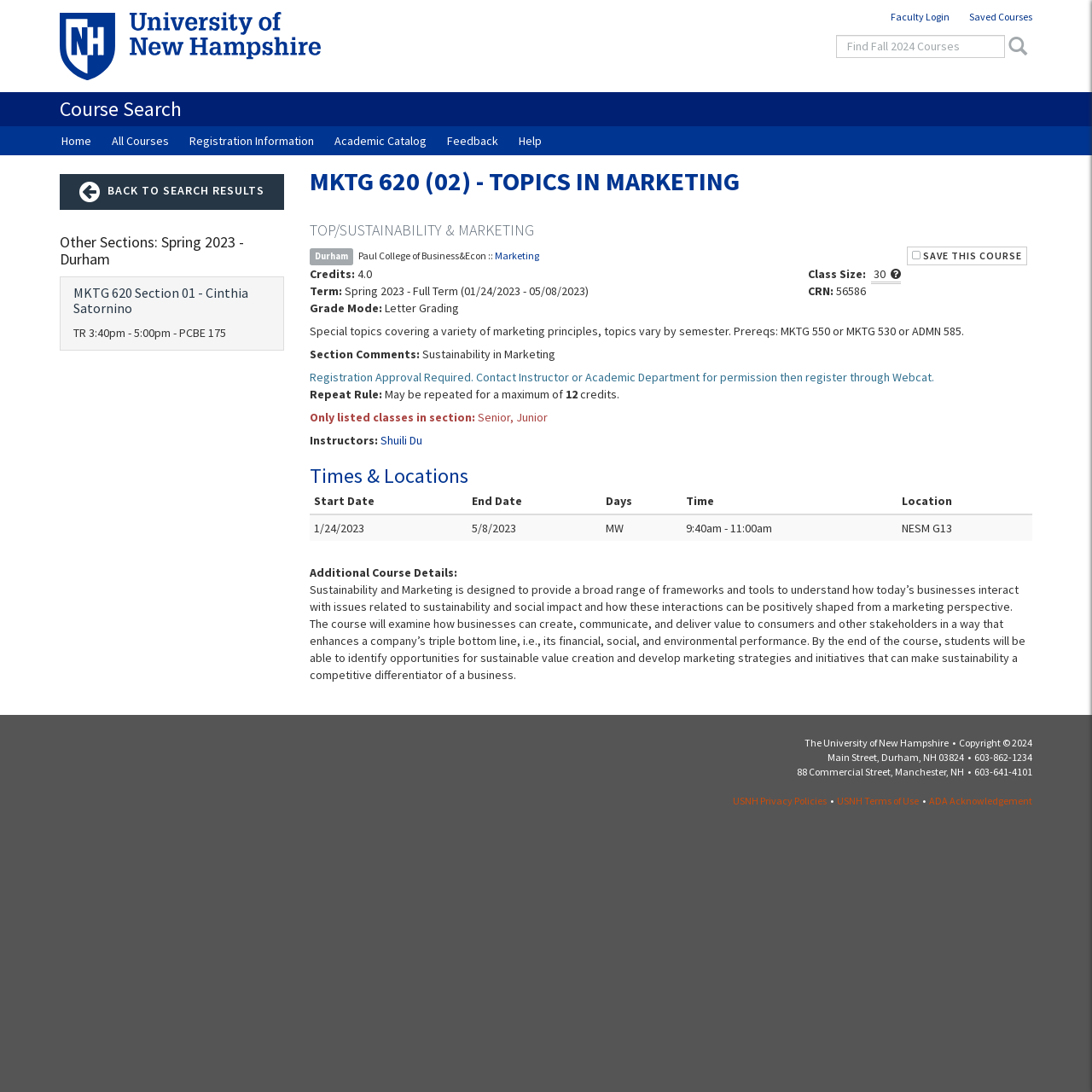Who is the instructor of this course?
Carefully analyze the image and provide a detailed answer to the question.

I found the instructor's name by looking at the link element with the text 'Shuili Du' which is located in the 'Instructors' section of the webpage.